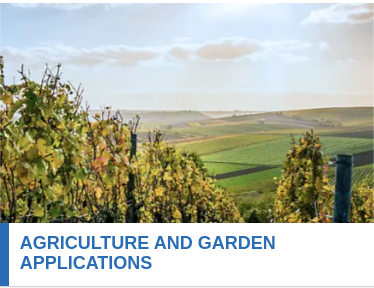Provide a thorough description of the image, including all visible elements.

The image showcases a picturesque landscape featuring lush green vineyards, set against the backdrop of rolling hills under a bright sky. The scene portrays the tranquility of agricultural land, emphasizing the beauty and productivity of garden applications. The sunlight gently illuminates the rows of vines, highlighting their healthy foliage, while the expansive fields suggest a thriving agricultural environment. Accompanied by the heading "AGRICULTURE AND GARDEN APPLICATIONS," this image captures the essence of outdoor cultivation, perfect for inspiring anyone interested in gardening or sustainable farming practices.